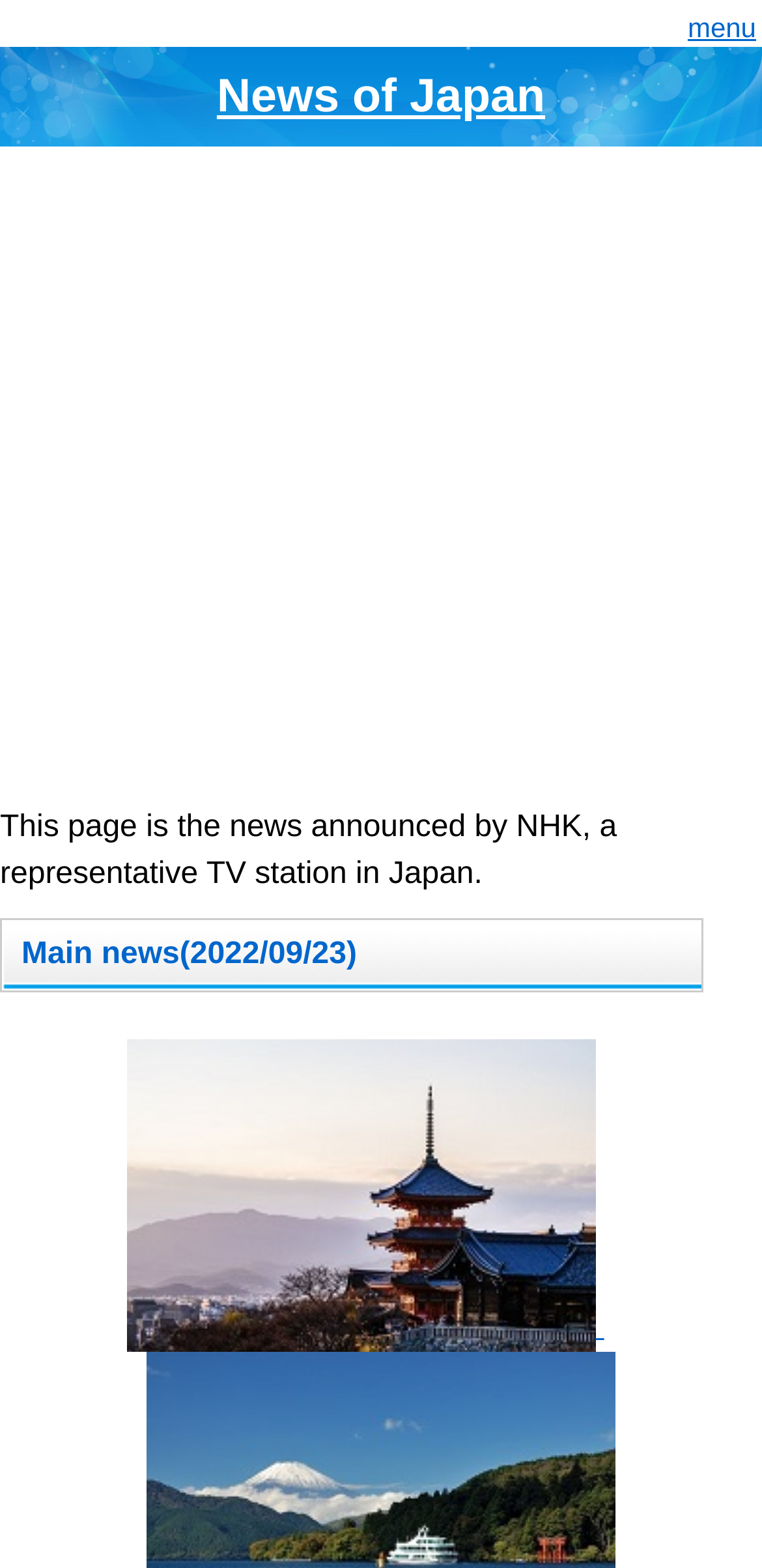What is the date of the news?
Please provide a detailed and comprehensive answer to the question.

The heading element at the top of the page reads 'Main news(2022/09/23)'. Therefore, the date of the news is 2022/09/23.